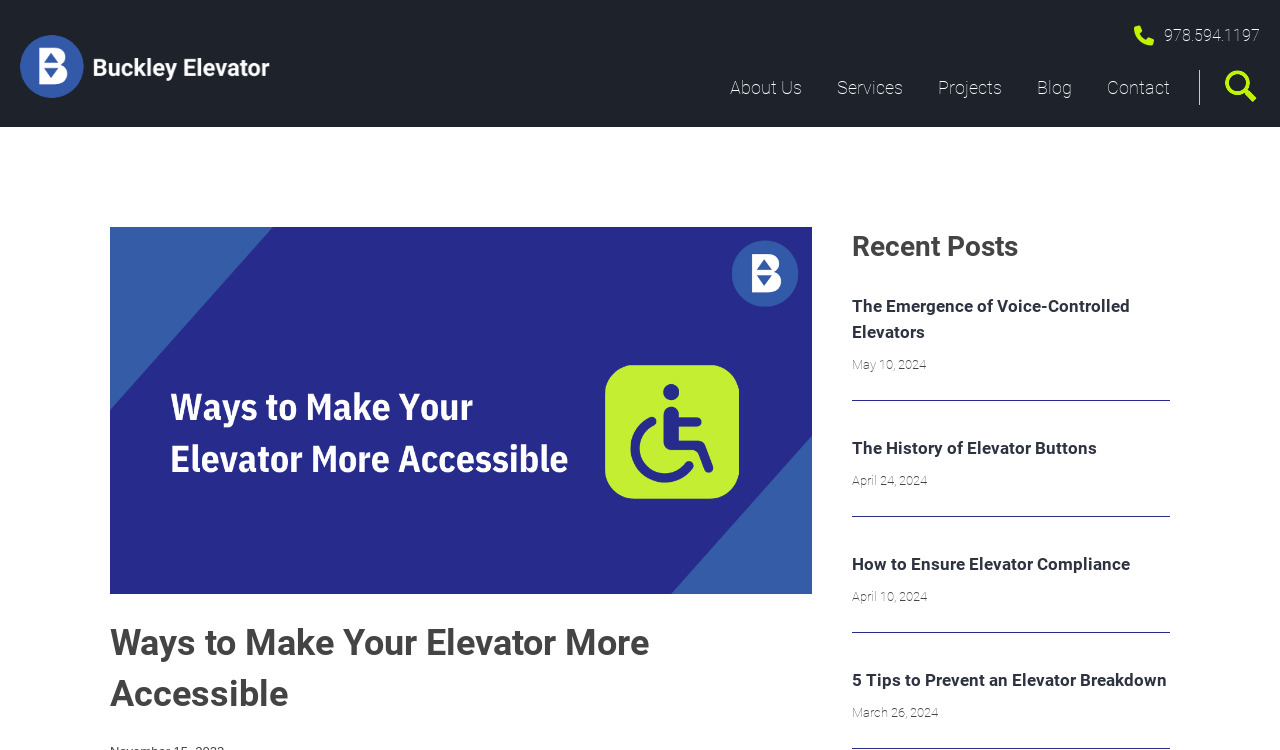How many recent posts are listed?
Refer to the image and provide a detailed answer to the question.

I found the recent posts section by looking at the bottom middle section of the webpage, where I saw a heading 'Recent Posts' followed by 5 links with dates.